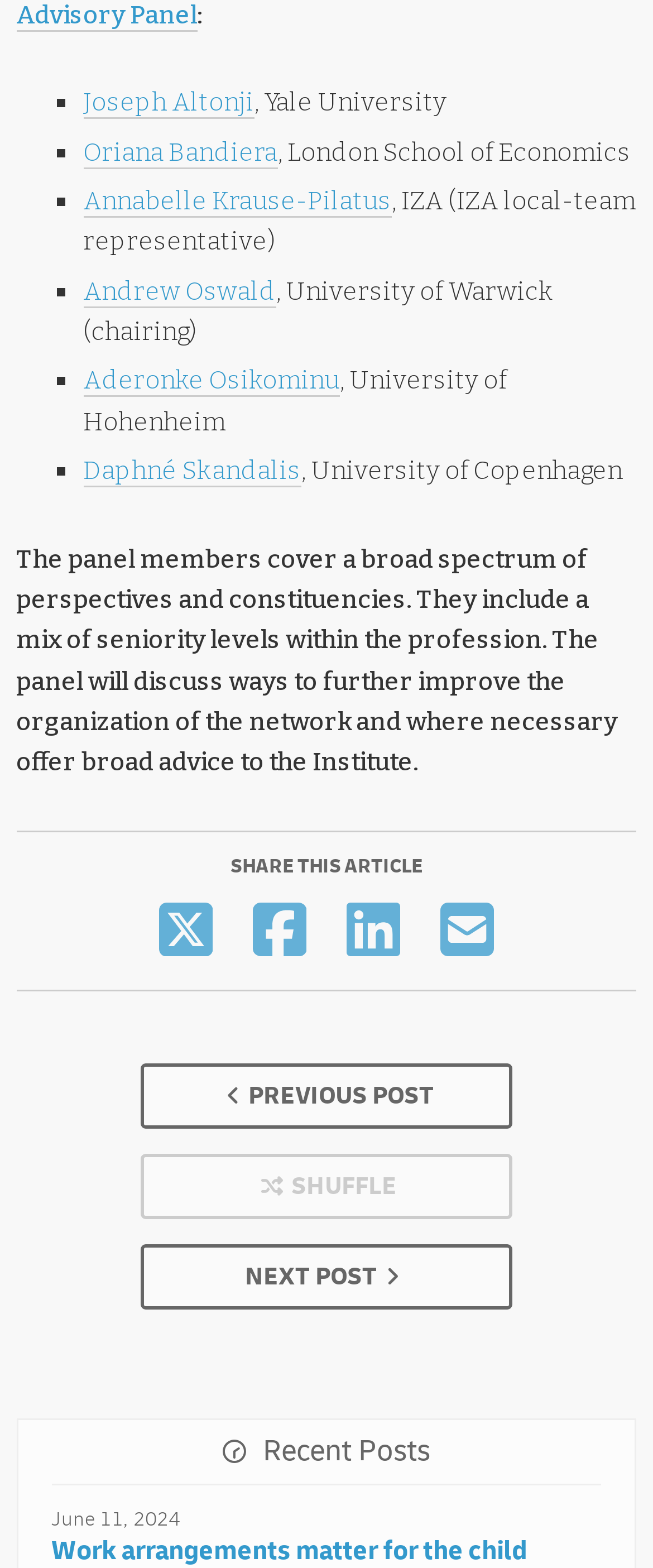What is the name of the first panel member?
Analyze the screenshot and provide a detailed answer to the question.

The first panel member's name can be found by looking at the first list item, which contains a link with the text 'Joseph Altonji'.